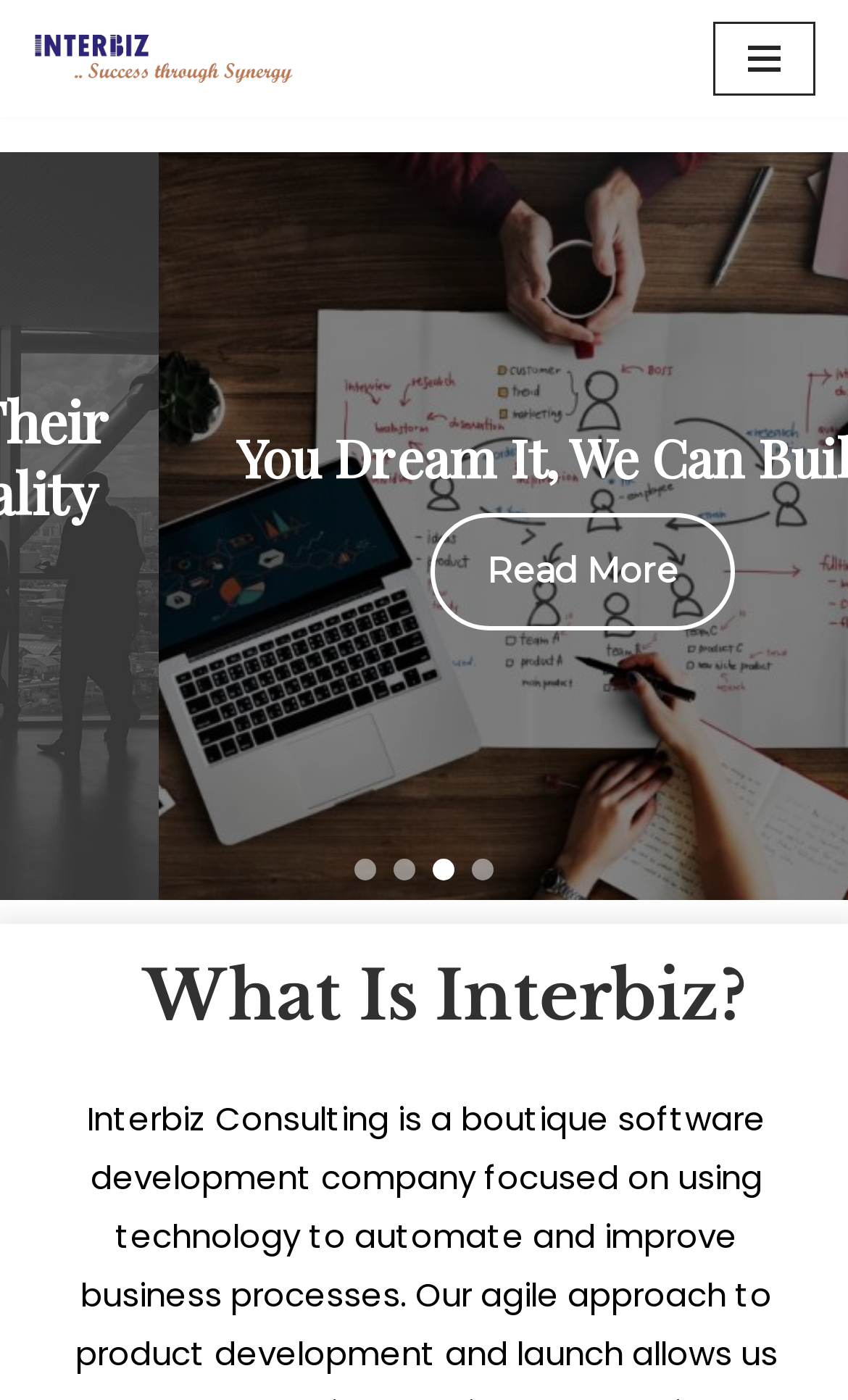Please use the details from the image to answer the following question comprehensively:
What is the main topic of this webpage?

Based on the webpage structure, I can see a heading 'What Is Interbiz?' which suggests that the main topic of this webpage is related to Interbiz.